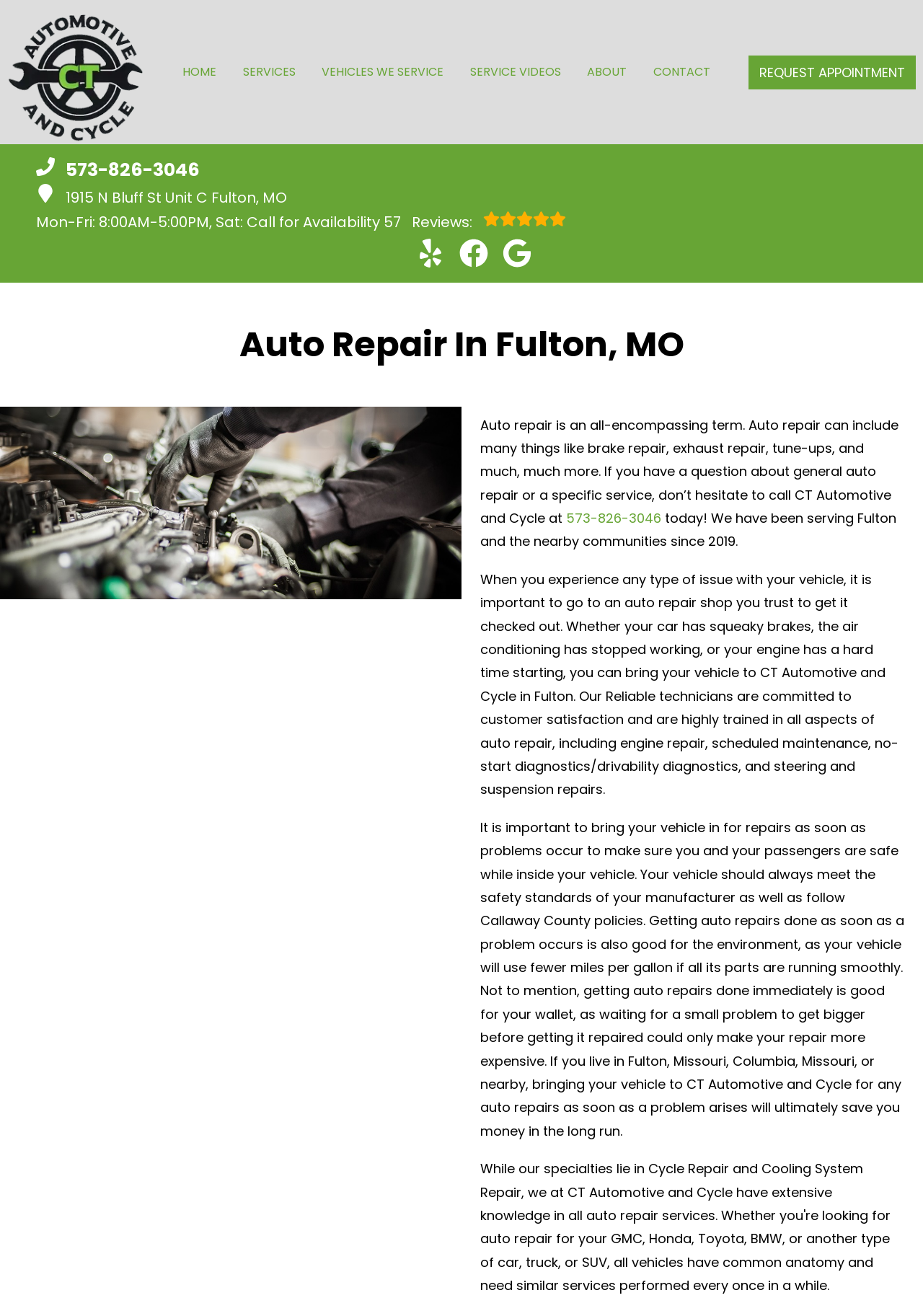Please identify the primary heading on the webpage and return its text.

Auto Repair In Fulton, MO